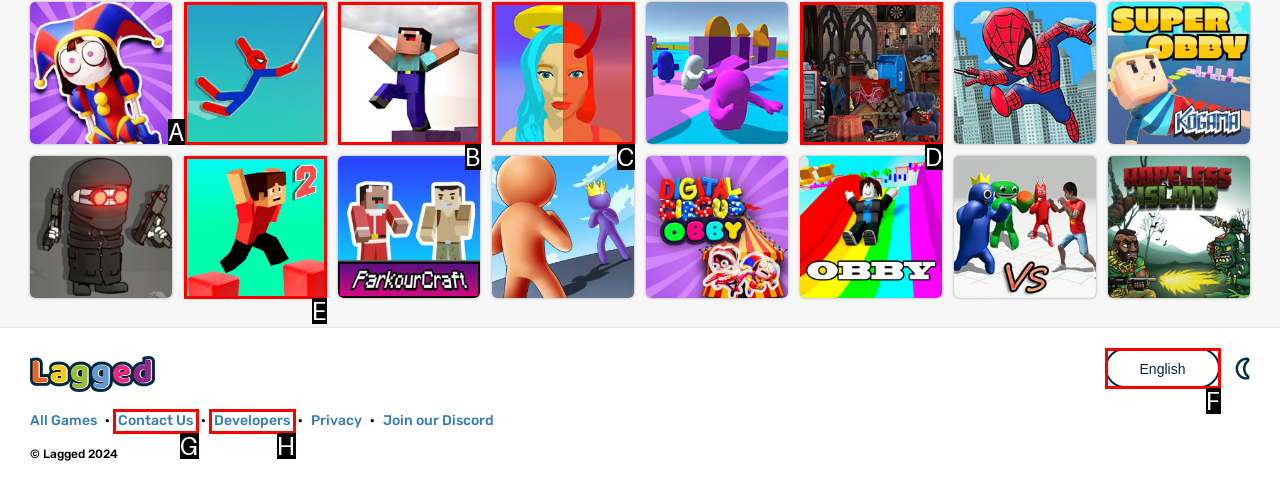Please determine which option aligns with the description: Parkour Minecraft 2. Respond with the option’s letter directly from the available choices.

B